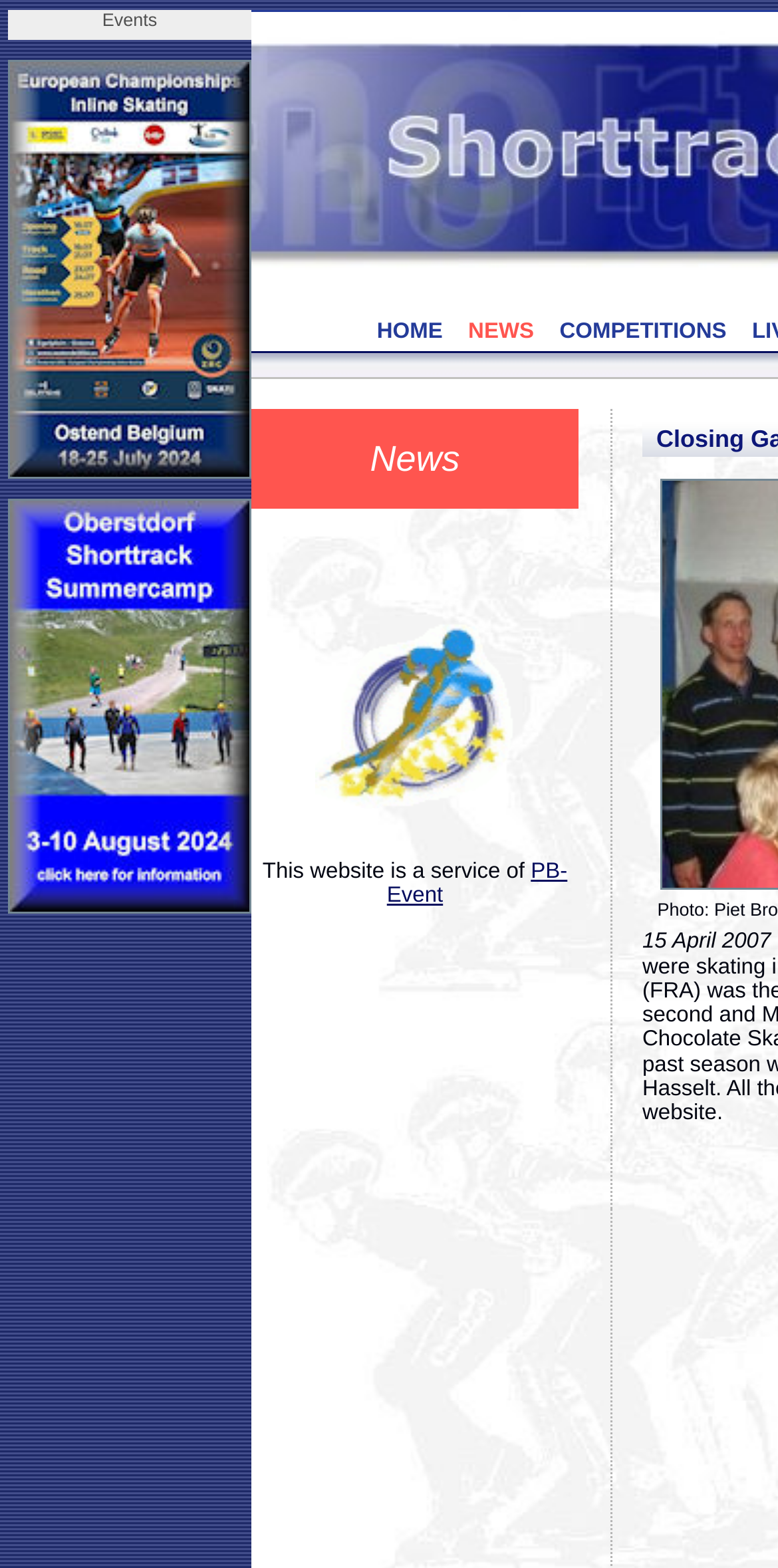Given the element description "alt="Oostend-EC"", identify the bounding box of the corresponding UI element.

[0.01, 0.289, 0.323, 0.31]